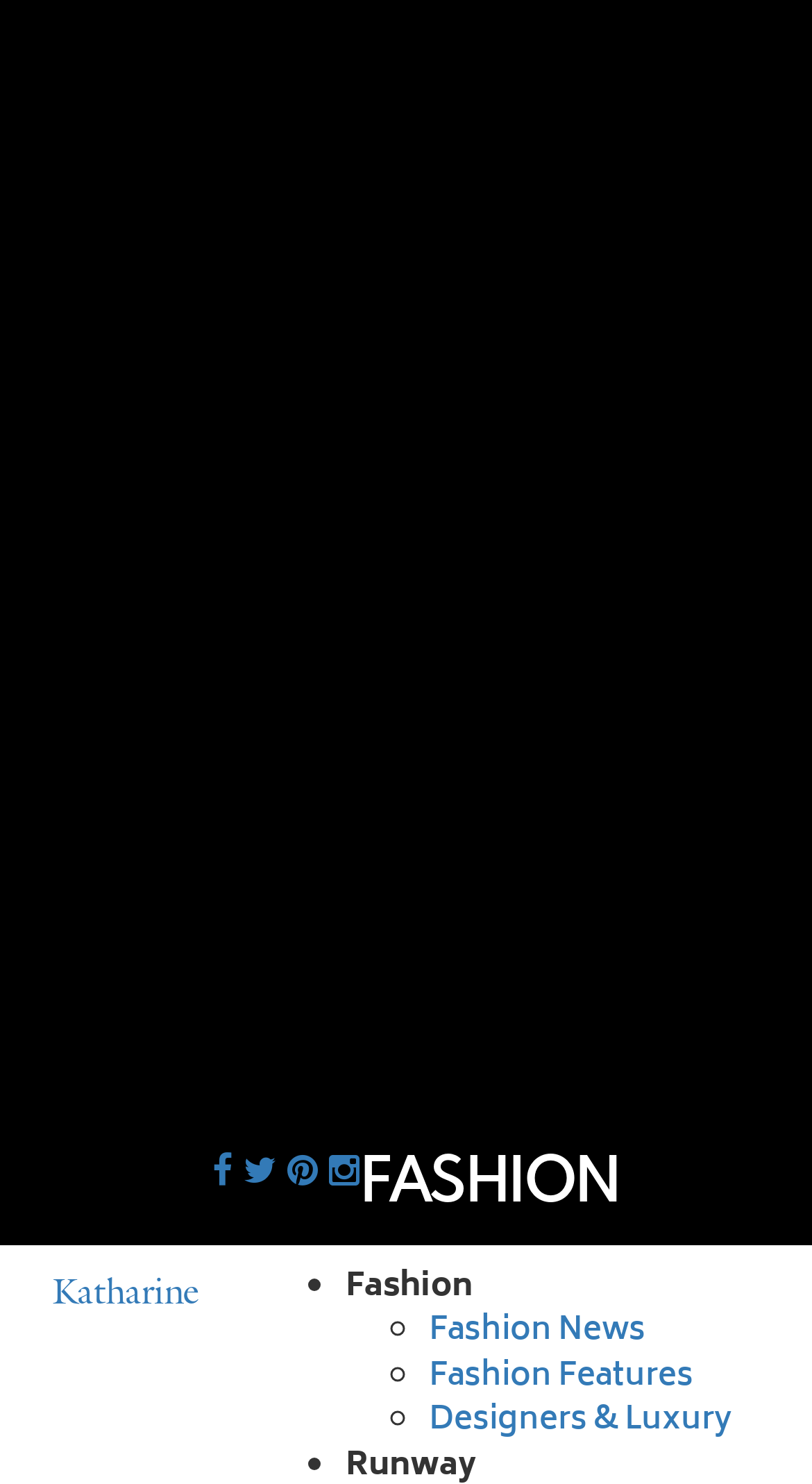What is the first category listed under FASHION?
Please look at the screenshot and answer using one word or phrase.

Fashion